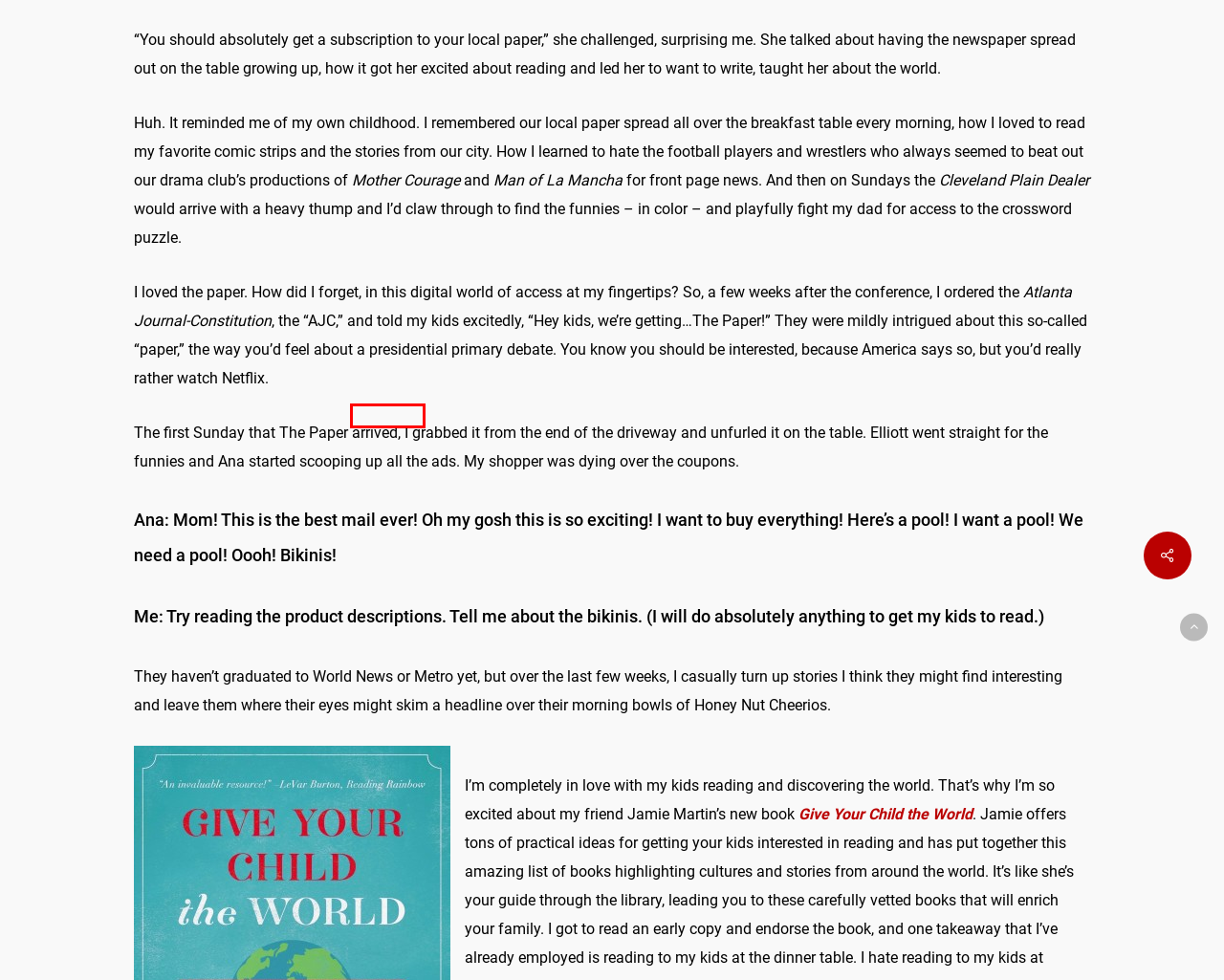A screenshot of a webpage is given with a red bounding box around a UI element. Choose the description that best matches the new webpage shown after clicking the element within the red bounding box. Here are the candidates:
A. Disclosure - Melanie Dale
B. Essays - Melanie Dale
C. Infreakinfertility - Melanie Dale
D. Newsletter - Melanie Dale
E. Melanie Dale | Author, Screenwriter, Lover of Good Stories and Great Friends
F. Loudmark | Strategic Marketing and Design
G. Lighten Up #4: Jenny Rapson - Melanie Dale
H. TV & Film - Melanie Dale

F